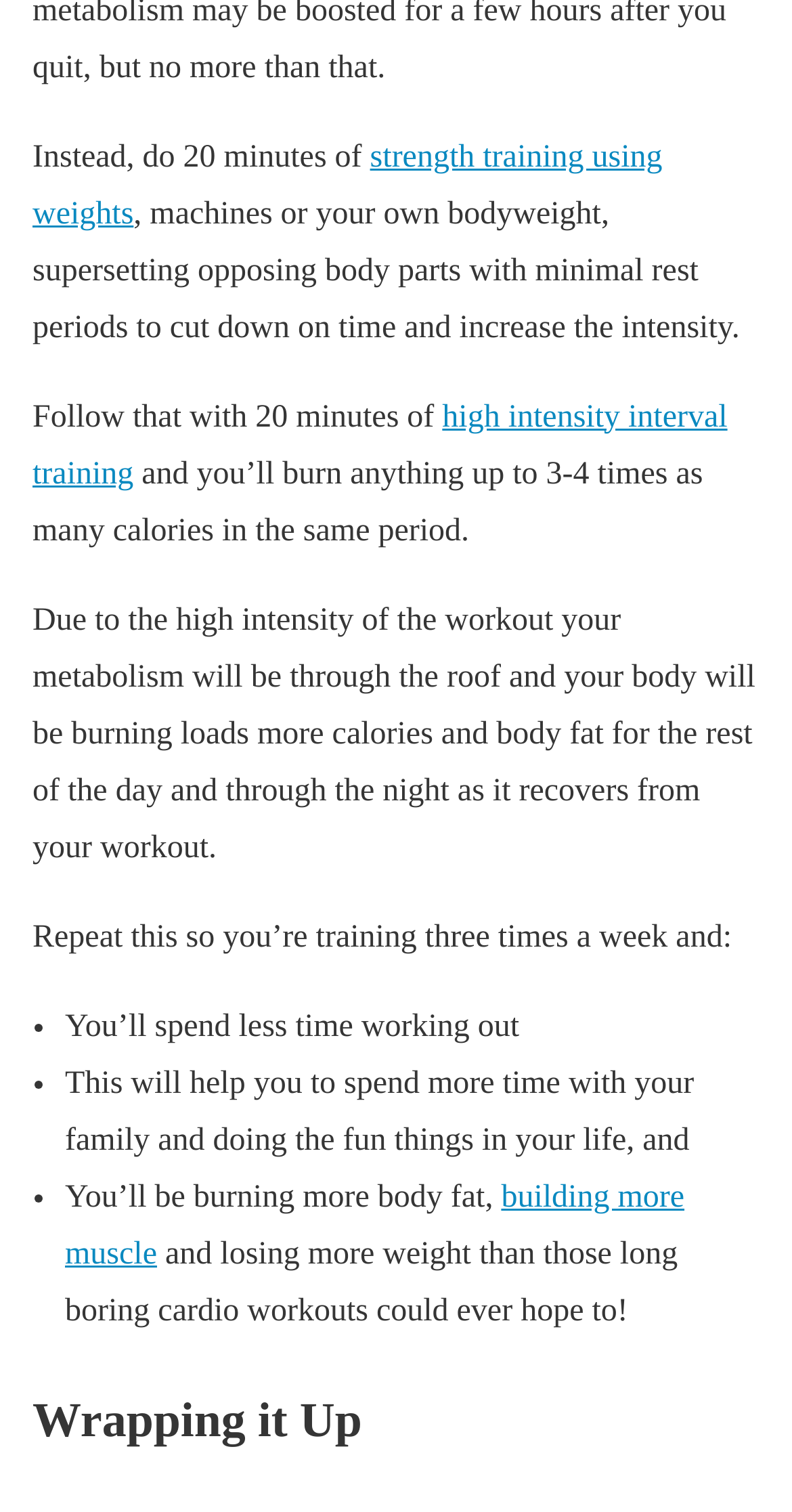Please find the bounding box for the following UI element description. Provide the coordinates in (top-left x, top-left y, bottom-right x, bottom-right y) format, with values between 0 and 1: high intensity interval training

[0.041, 0.264, 0.918, 0.325]